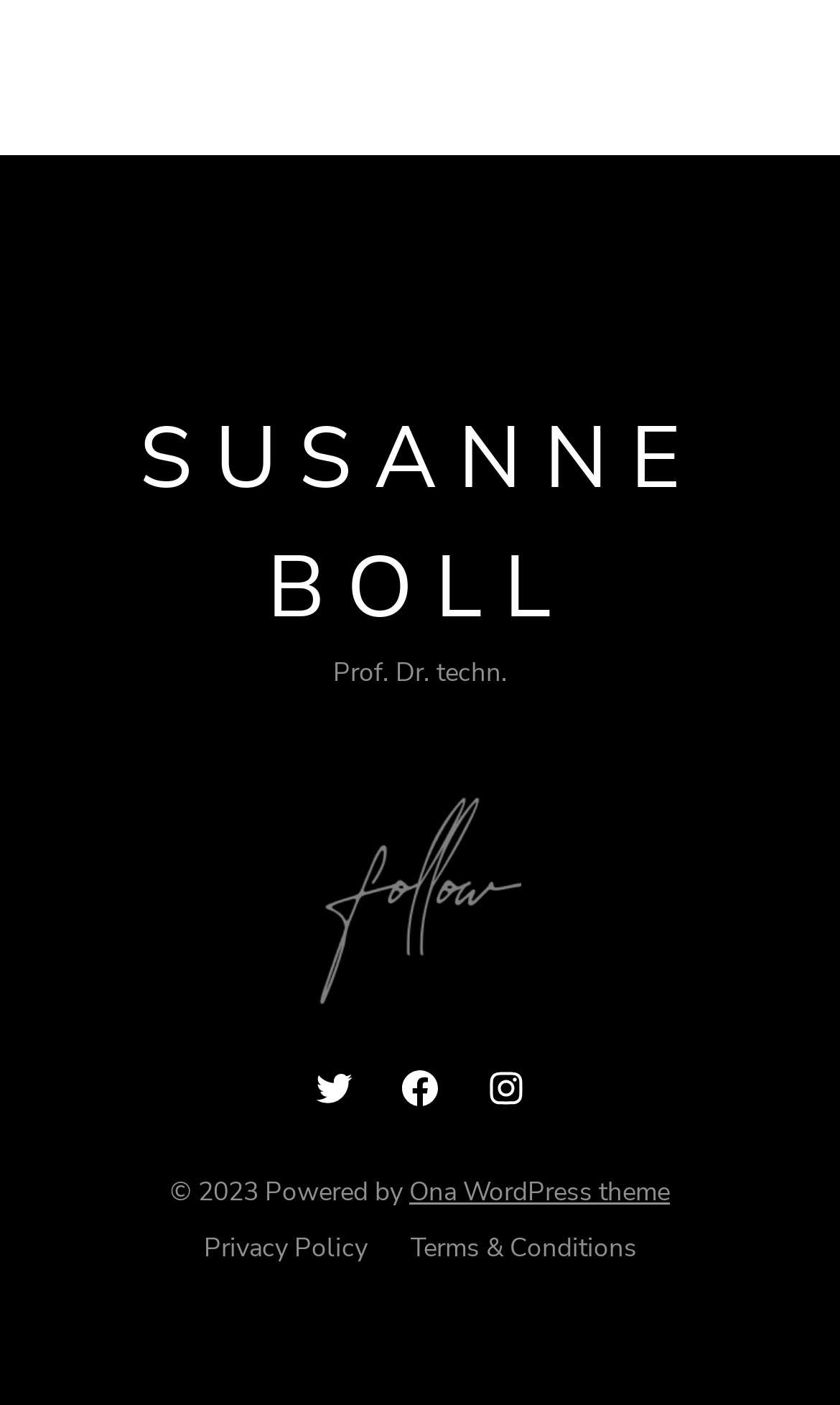Answer succinctly with a single word or phrase:
What is the copyright year?

2023